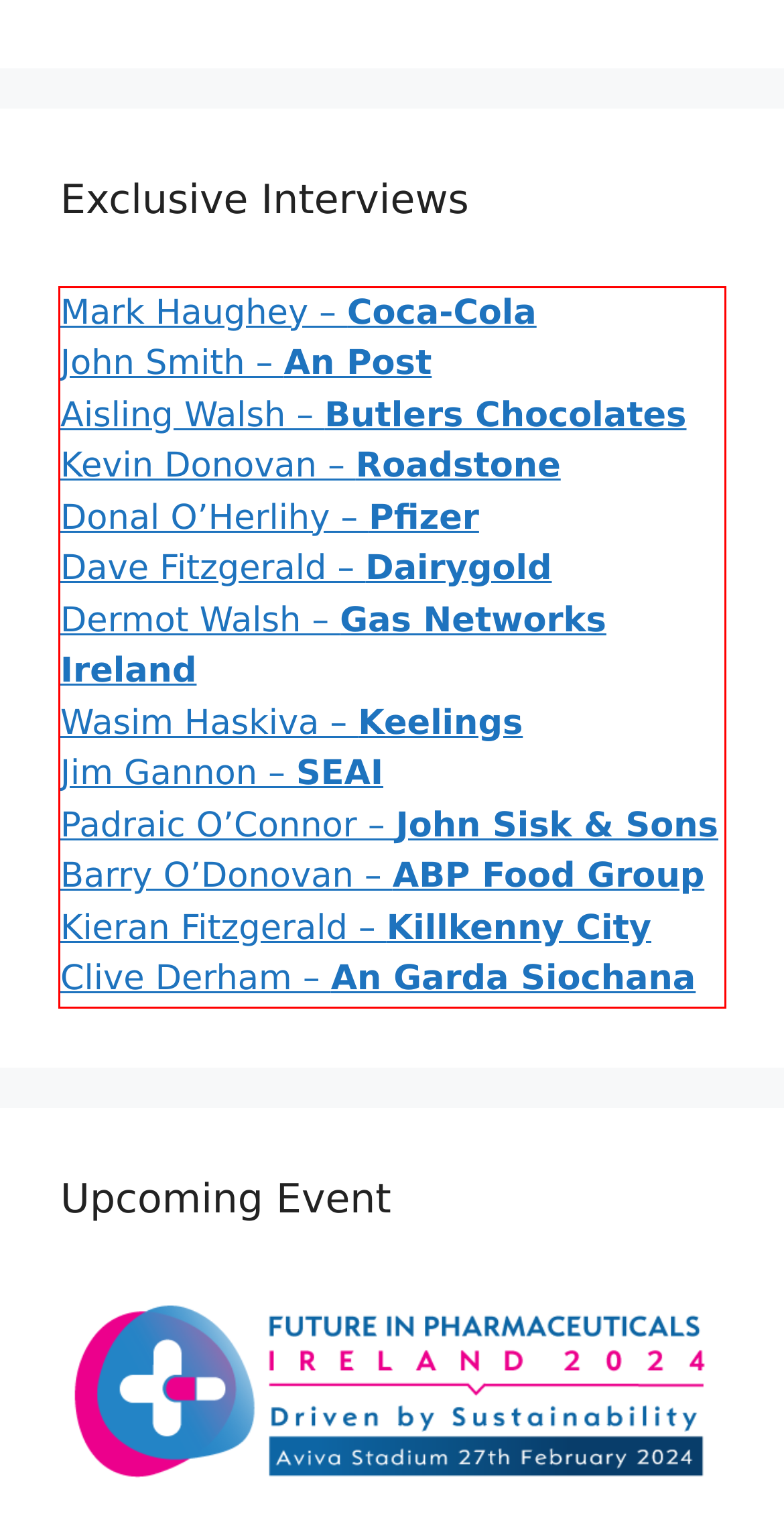Given the screenshot of a webpage, identify the red rectangle bounding box and recognize the text content inside it, generating the extracted text.

Mark Haughey – Coca-Cola John Smith – An Post Aisling Walsh – Butlers Chocolates Kevin Donovan – Roadstone Donal O’Herlihy – Pfizer Dave Fitzgerald – Dairygold Dermot Walsh – Gas Networks Ireland Wasim Haskiva – Keelings Jim Gannon – SEAI Padraic O’Connor – John Sisk & Sons Barry O’Donovan – ABP Food Group Kieran Fitzgerald – Killkenny City Clive Derham – An Garda Siochana